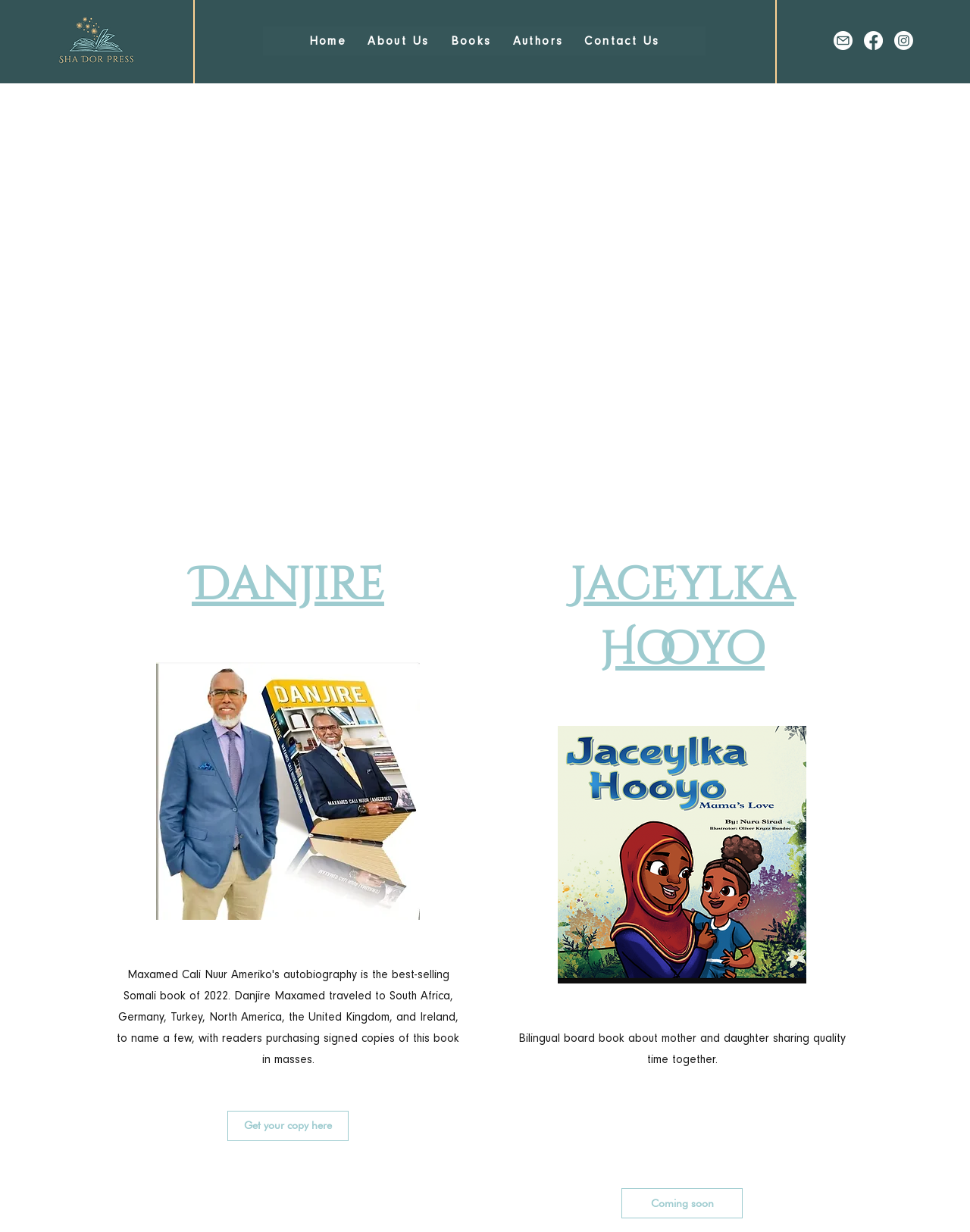Provide a thorough description of the webpage you see.

The webpage is about a publishing company or author platform, with a focus on showcasing books and authors. At the top left, there is a link to an unknown page. Below it, a navigation menu is situated, containing links to "Home", "About Us", "Books", "Authors", and "Contact Us". 

On the top right, a social bar is displayed, featuring links to email, Facebook, and Instagram, each accompanied by a corresponding icon. 

The main content of the page is divided into three sections. The first section is dedicated to "Danjire", with a heading and an image of the book cover. Below the image, there is a link to "Get your copy here". 

The second section is about "Jaceylka Hooyo", featuring a heading, an image of the book cover, and a brief description of the book, which is a bilingual board book about a mother and daughter sharing quality time together. 

The third section appears to be a forthcoming book, with a link labeled "Coming soon".